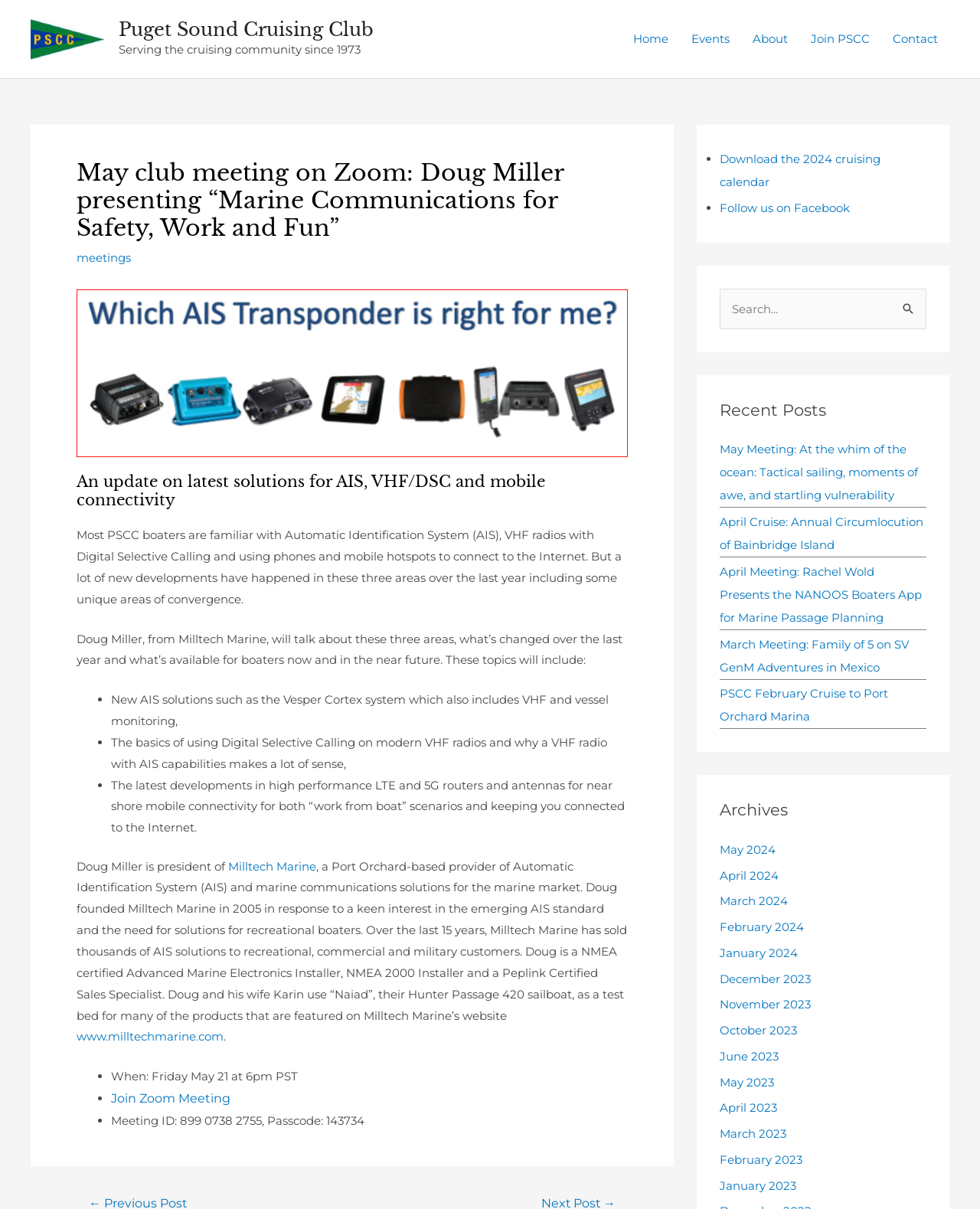Please identify the primary heading of the webpage and give its text content.

May club meeting on Zoom: Doug Miller presenting “Marine Communications for Safety, Work and Fun”